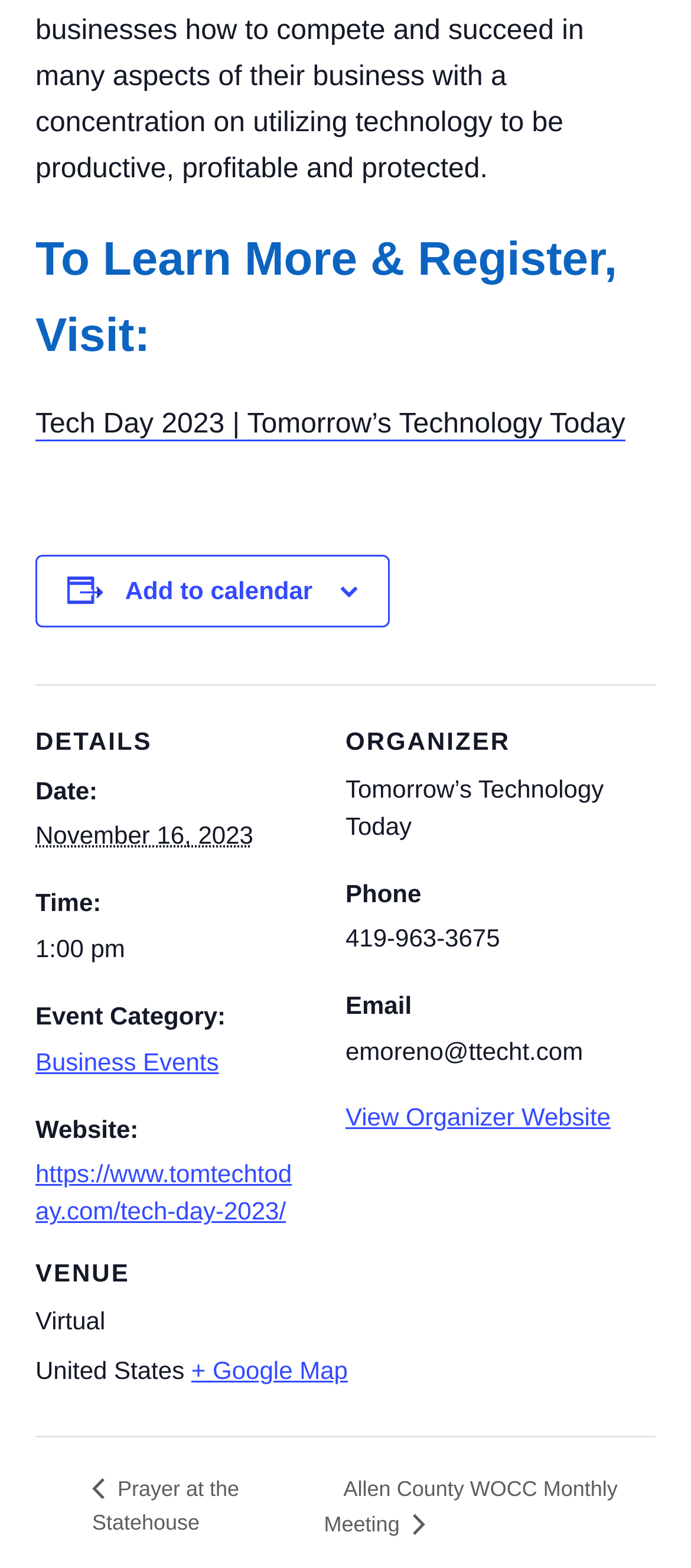What is the category of the event?
Using the image as a reference, give an elaborate response to the question.

I found the category of the event by looking at the 'DETAILS' section, where it lists 'Event Category:' as 'Business Events'.